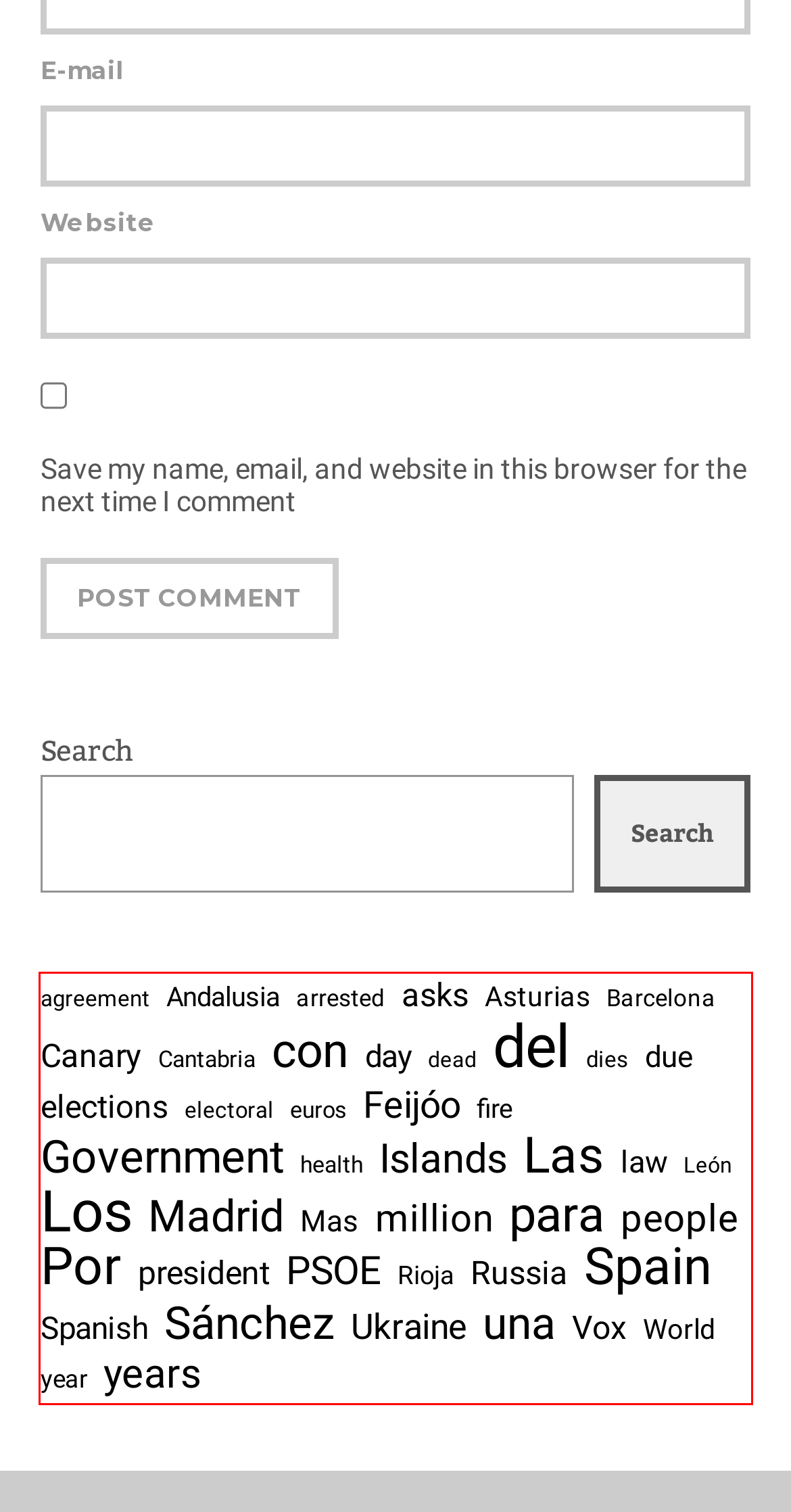Inspect the webpage screenshot that has a red bounding box and use OCR technology to read and display the text inside the red bounding box.

agreement Andalusia arrested asks Asturias Barcelona Canary Cantabria con day dead del dies due elections electoral euros Feijóo fire Government health Islands Las law León Los Madrid Mas million para people Por president PSOE Rioja Russia Spain Spanish Sánchez Ukraine una Vox World year years